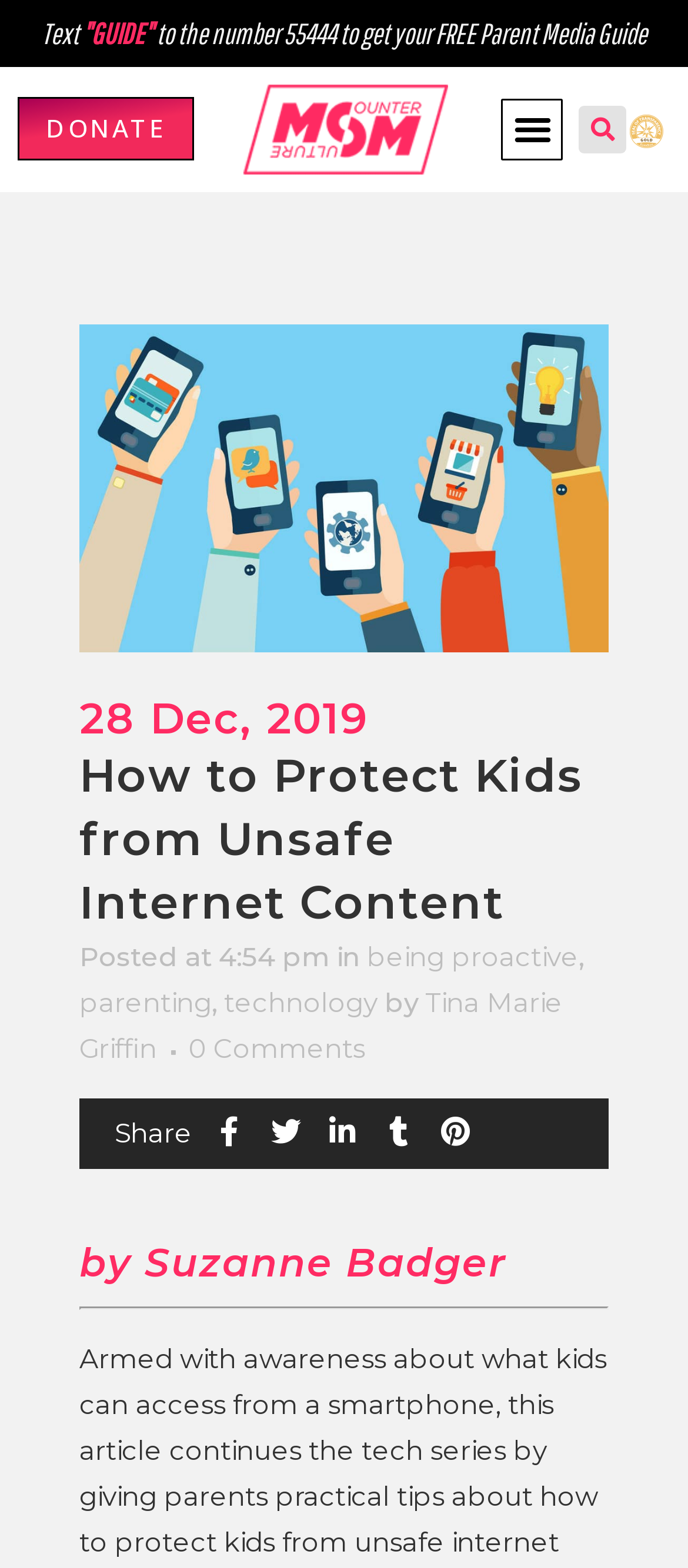Please locate the bounding box coordinates of the region I need to click to follow this instruction: "Visit Counter Culture Mom homepage".

[0.302, 0.054, 0.703, 0.111]